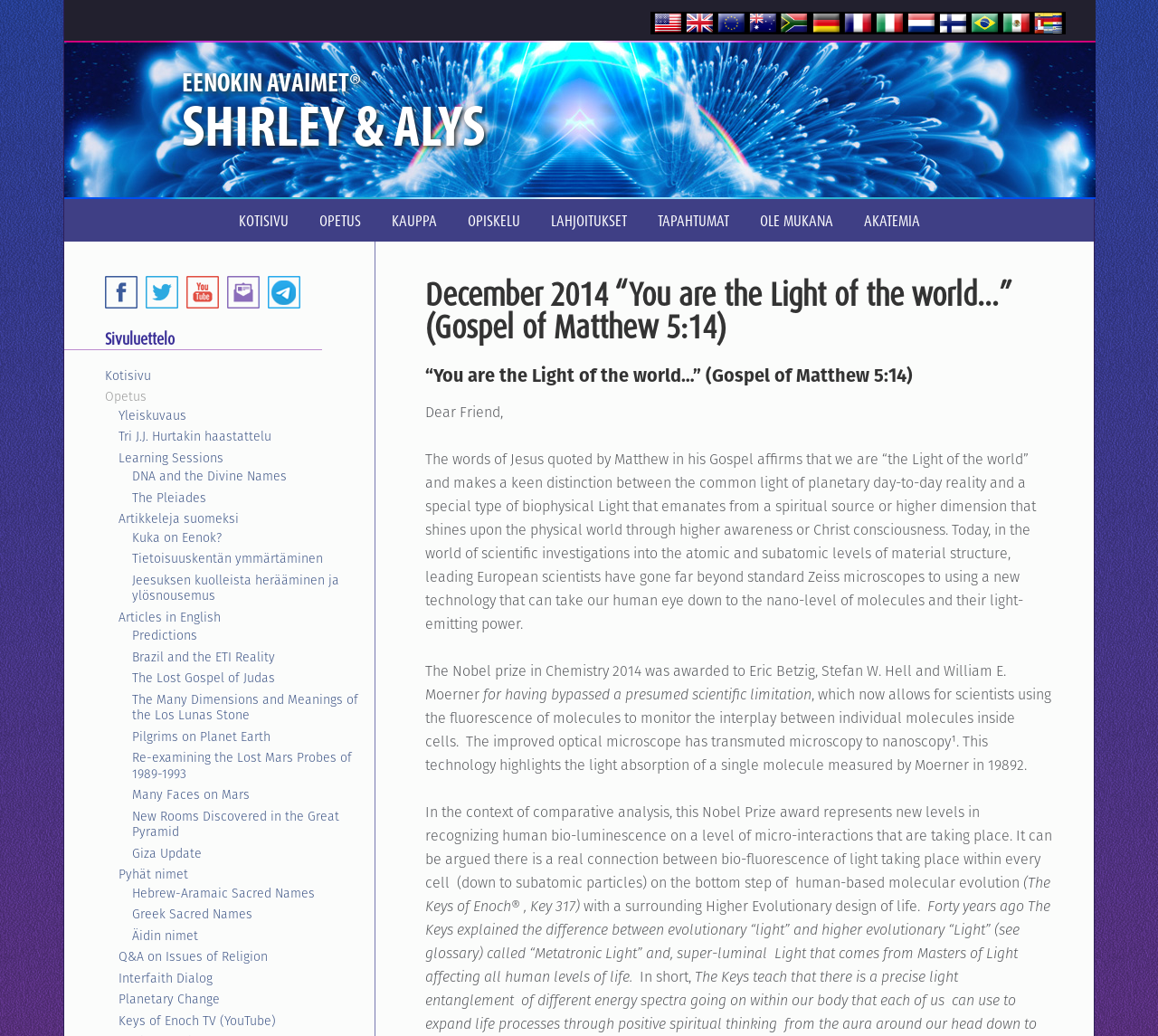Give a one-word or short phrase answer to the question: 
What social media platforms are linked on the website?

Facebook, Twitter, YouTube, and Telegram Messenger